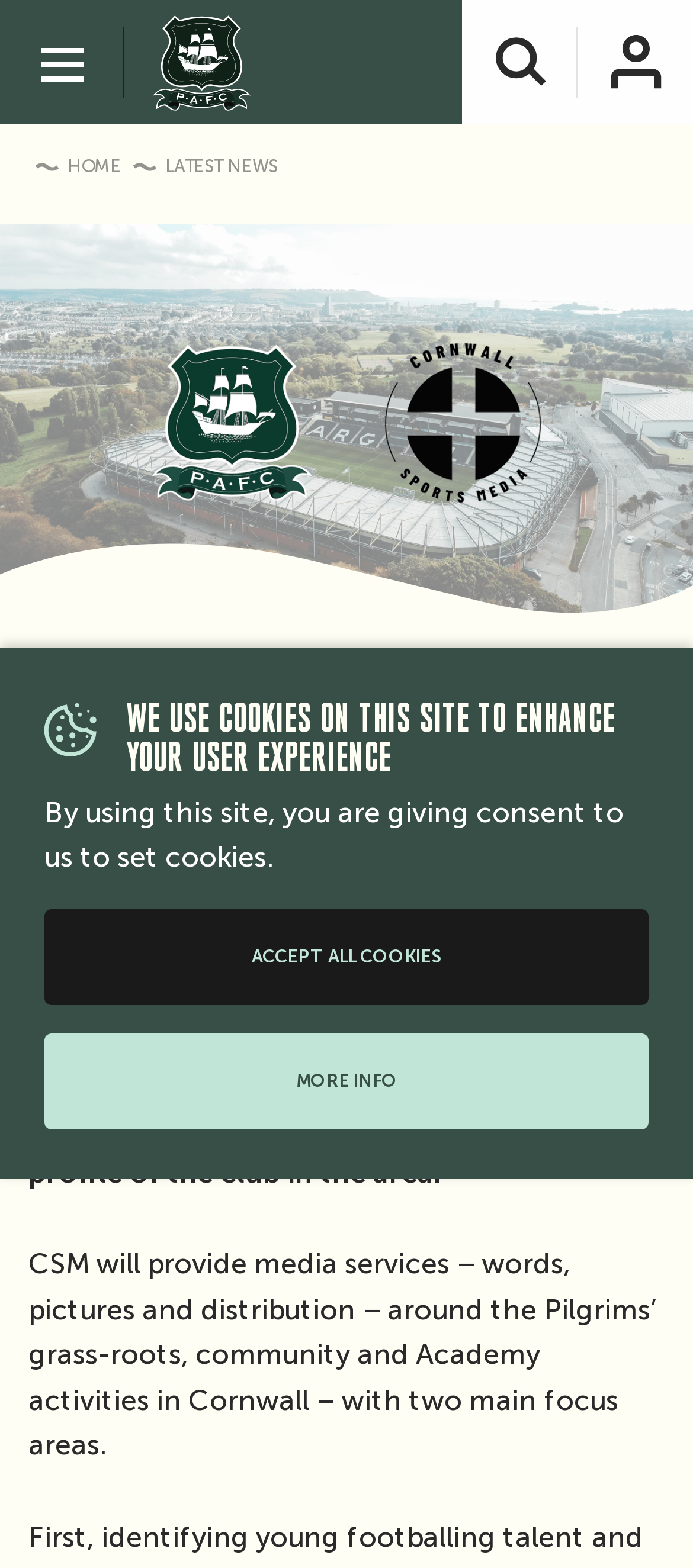Construct a comprehensive caption that outlines the webpage's structure and content.

The webpage is about Plymouth Argyle FC, a football club. At the top, there is a link to "Skip to main content" and a button to toggle site navigation. Below that, there is a link to "Plymouth Argyle FC" accompanied by an image of the club's logo.

The main navigation menu is hidden by default, but it contains a long list of menu items organized into categories. The categories include Brickfields Development, Project 35, Latest News, Club News, Fixture News, Interviews, Argyle TV, Ticketing, Retail, Hospitality & Events, Commercial, Community, Academy, Men's First Team, Under 18s, Women's Team, Match Previews, Match Reports, Fixtures & Results, League Table, Teamsheets, and more.

The menu items are stacked vertically, with each item positioned below the previous one. The menu items are not visible by default, but they can be accessed by interacting with the toggle site navigation button.

There are no visible images or text on the page apart from the club's logo and the navigation menu items. The overall layout is simple, with a focus on providing easy access to various sections of the website related to Plymouth Argyle FC.